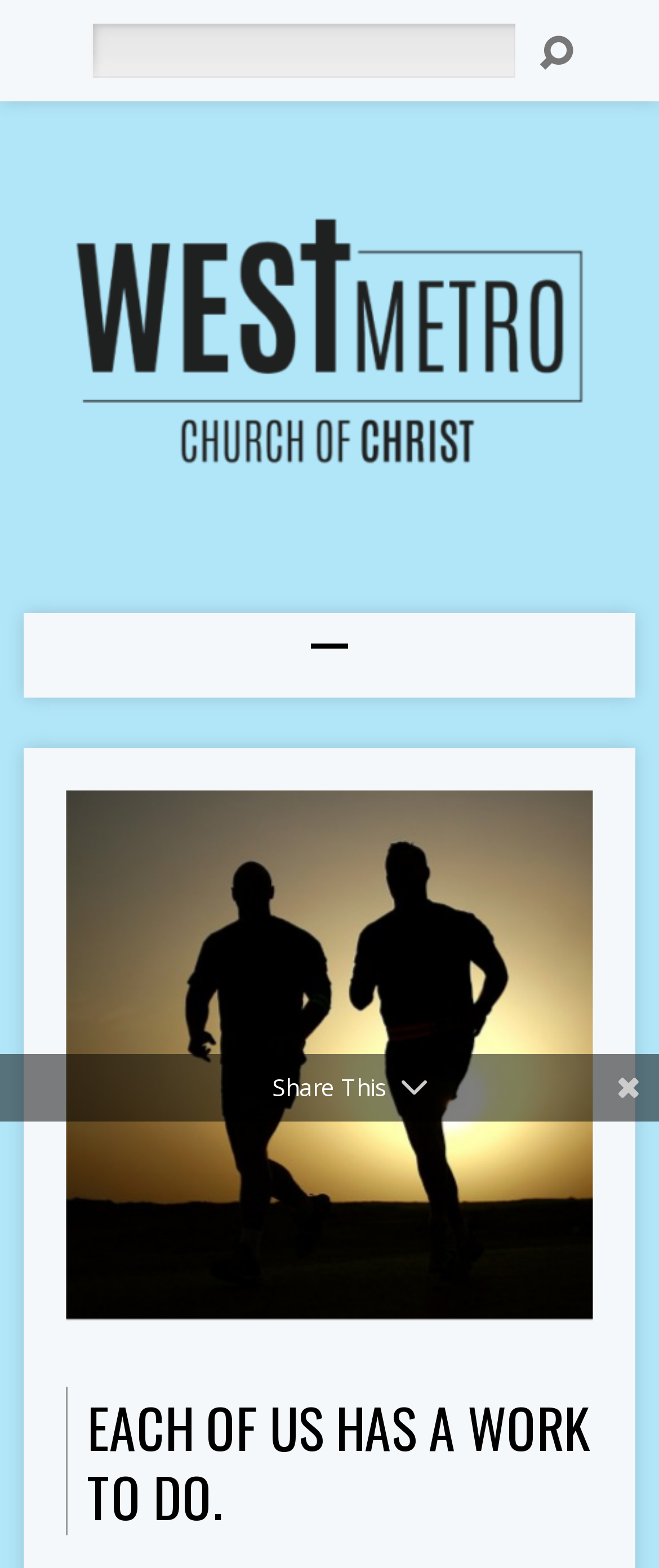Answer the following in one word or a short phrase: 
What is the title of the main content?

EACH OF US HAS A WORK TO DO.